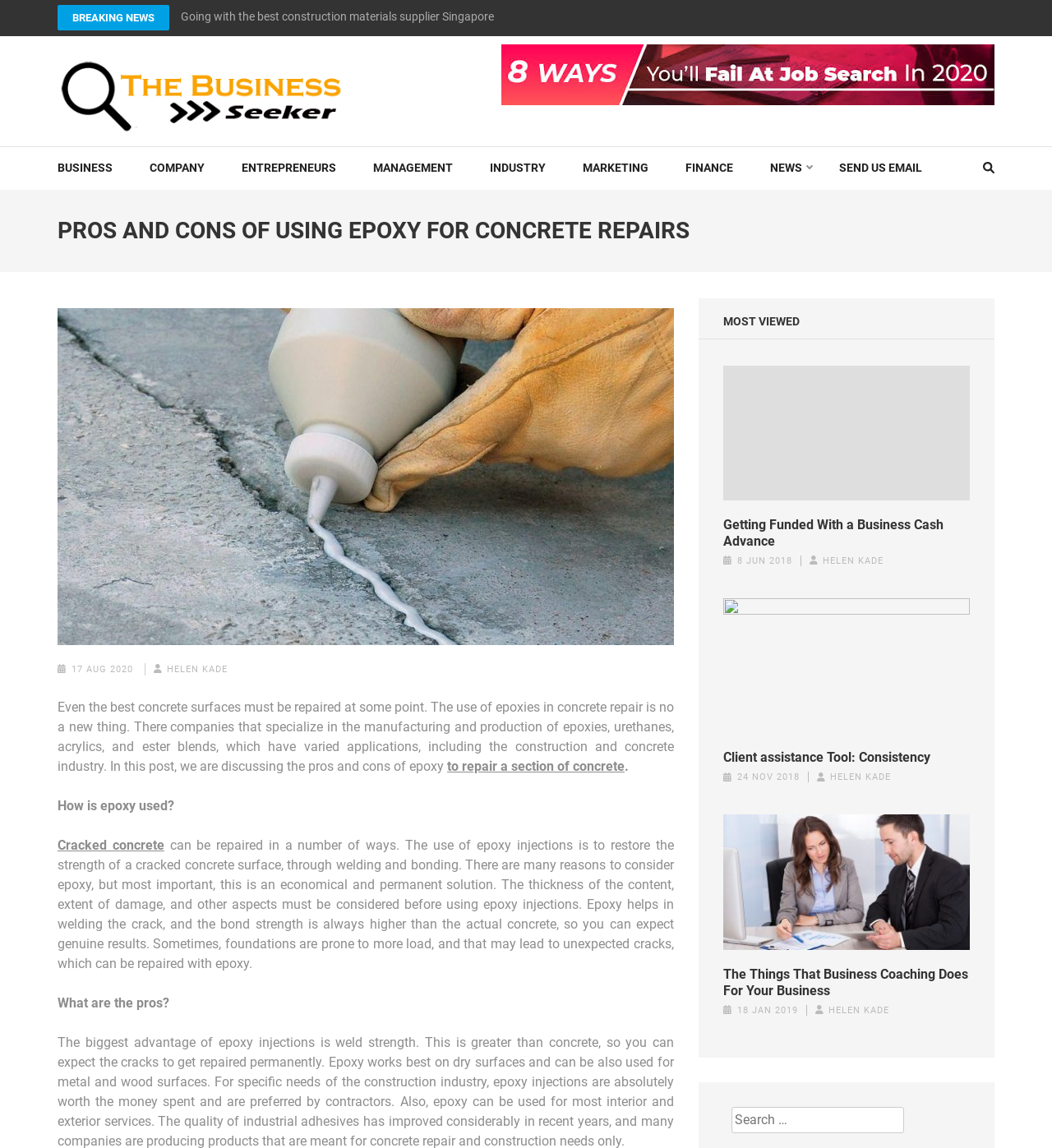Based on the image, please elaborate on the answer to the following question:
What is the topic of the main article?

The main article's heading is 'PROS AND CONS OF USING EPOXY FOR CONCRETE REPAIRS', and the text below it discusses the use of epoxies in concrete repair, indicating that the topic of the main article is epoxy for concrete repairs.